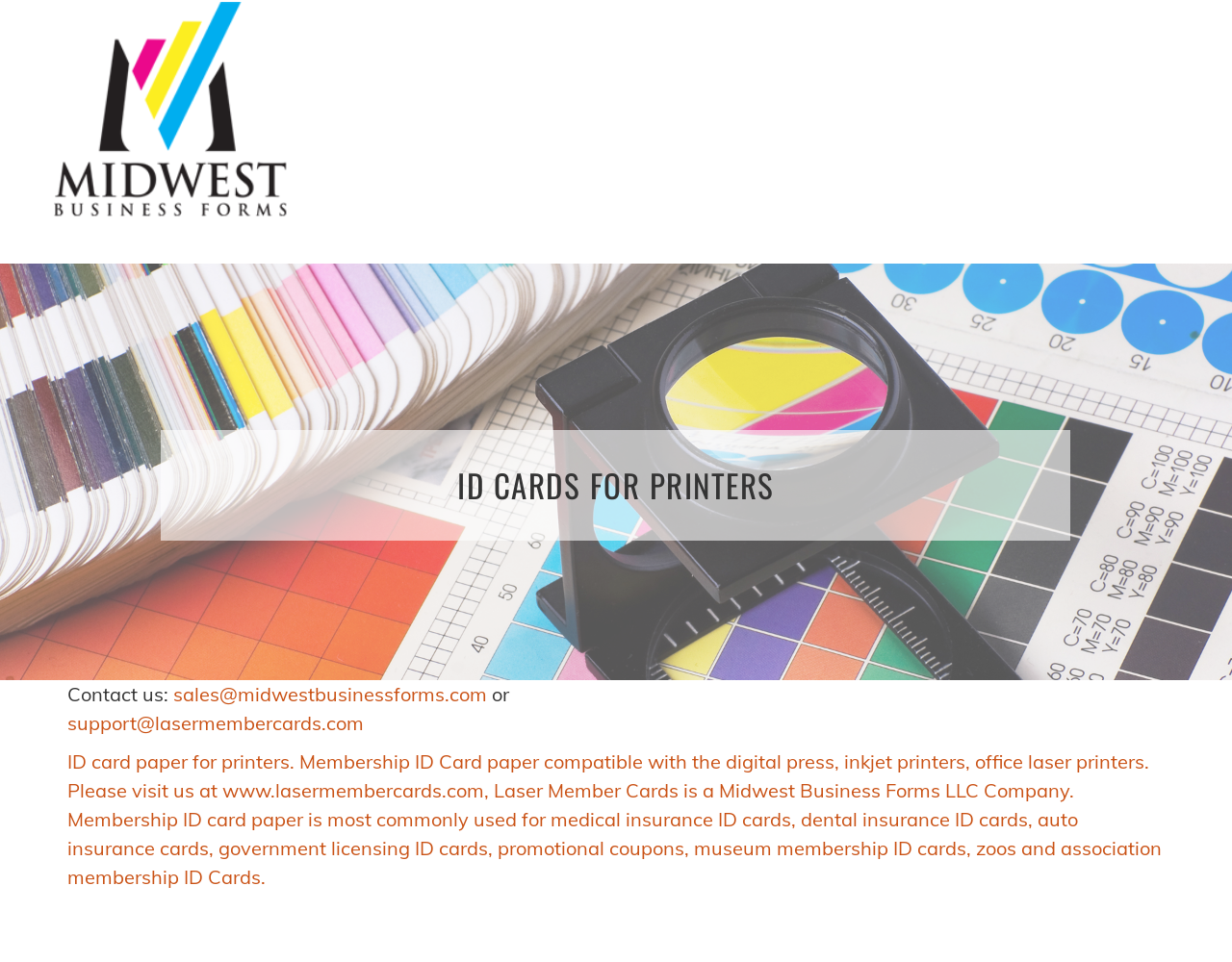Describe the entire webpage, focusing on both content and design.

The webpage is about Midwest Business Forms LLC, a company specializing in integrated business forms, thermal labels, healthcare forms, perforated paper, and more. 

At the top left of the page, there is a link and an image, which is likely the company's logo. Below the logo, there is a prominent heading "ID CARDS FOR PRINTERS" in the middle of the page. 

On the top right side, there is a section for contacting the company, which includes the text "Contact us:" followed by two email addresses, "sales@midwestbusinessforms.com" and "support@lasermembercards.com", separated by the word "or". 

Below the contact information, there is a long paragraph of text that describes the company's product, ID card paper for printers, which is compatible with various types of printers. The text also mentions that Laser Member Cards is a subsidiary of Midwest Business Forms LLC and lists various uses of membership ID cards, such as medical insurance, dental insurance, auto insurance, government licensing, promotional coupons, museum membership, and association membership. 

At the very bottom of the page, there is another link, but its purpose is unclear.